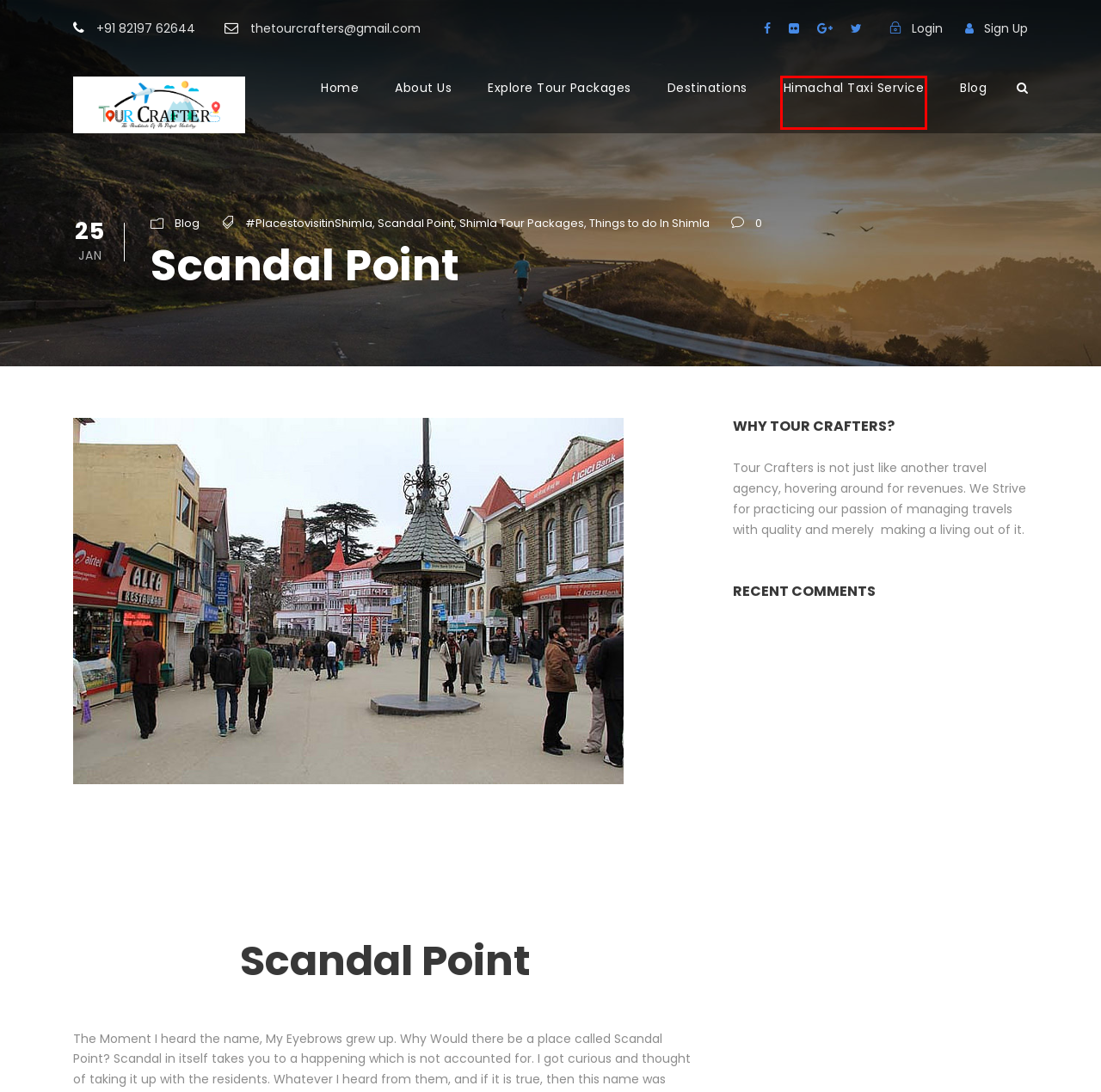You are given a screenshot of a webpage with a red rectangle bounding box around a UI element. Select the webpage description that best matches the new webpage after clicking the element in the bounding box. Here are the candidates:
A. Tour Packages – Crafted by Experts – TourCrafters
B. Shimla Tour Packages – TourCrafters
C. TourCrafters – The Architects of a Perfect Holiday
D. Destinations – TourCrafters
E. #PlacestovisitinShimla – TourCrafters
F. Blog – TourCrafters
G. Blogs by Tour Crafters – TourCrafters
H. Himachal Taxi Service – TourCrafters

H